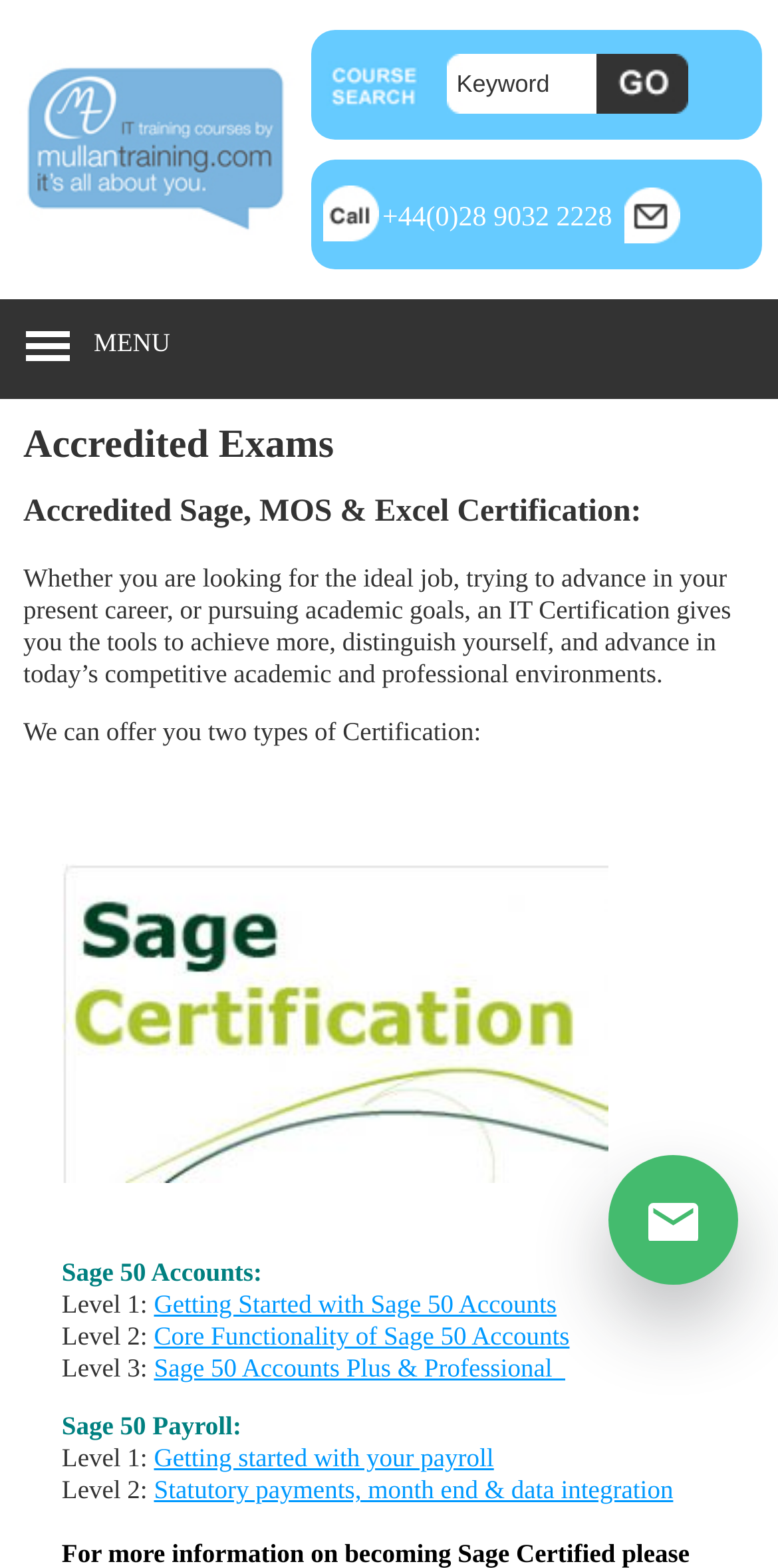Please specify the bounding box coordinates of the clickable region necessary for completing the following instruction: "Click the Getting Started with Sage 50 Accounts link". The coordinates must consist of four float numbers between 0 and 1, i.e., [left, top, right, bottom].

[0.198, 0.822, 0.715, 0.841]